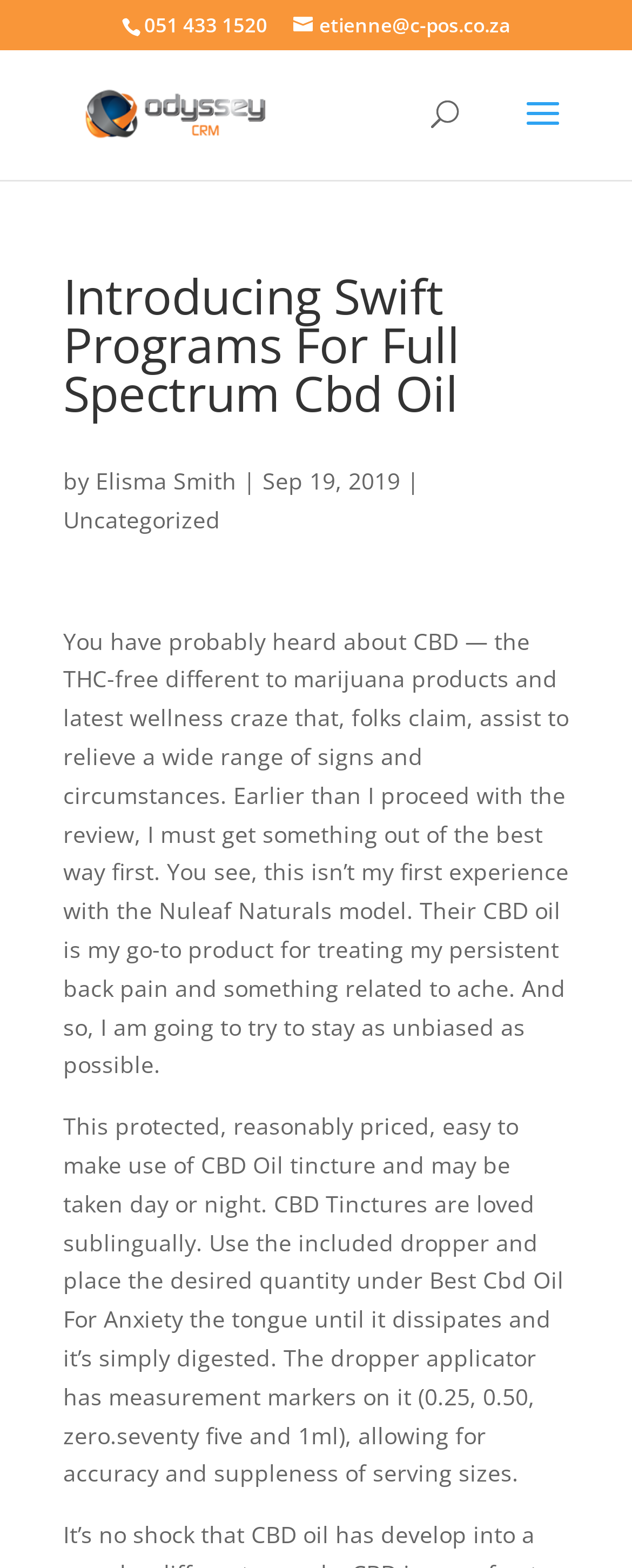Respond to the question below with a single word or phrase:
What is the category of the article?

Uncategorized